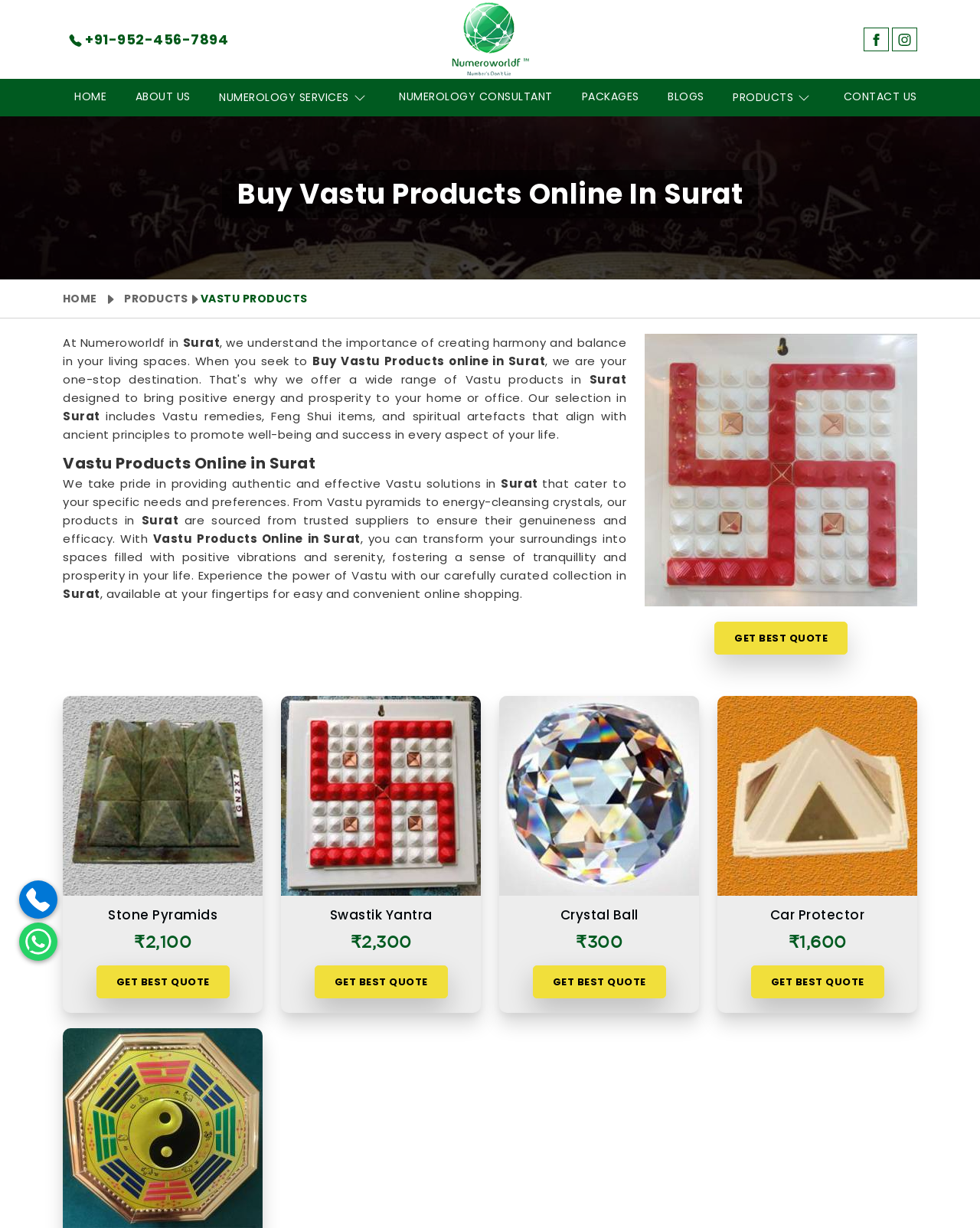Identify the bounding box coordinates of the area you need to click to perform the following instruction: "click the phone number link".

[0.067, 0.024, 0.233, 0.041]